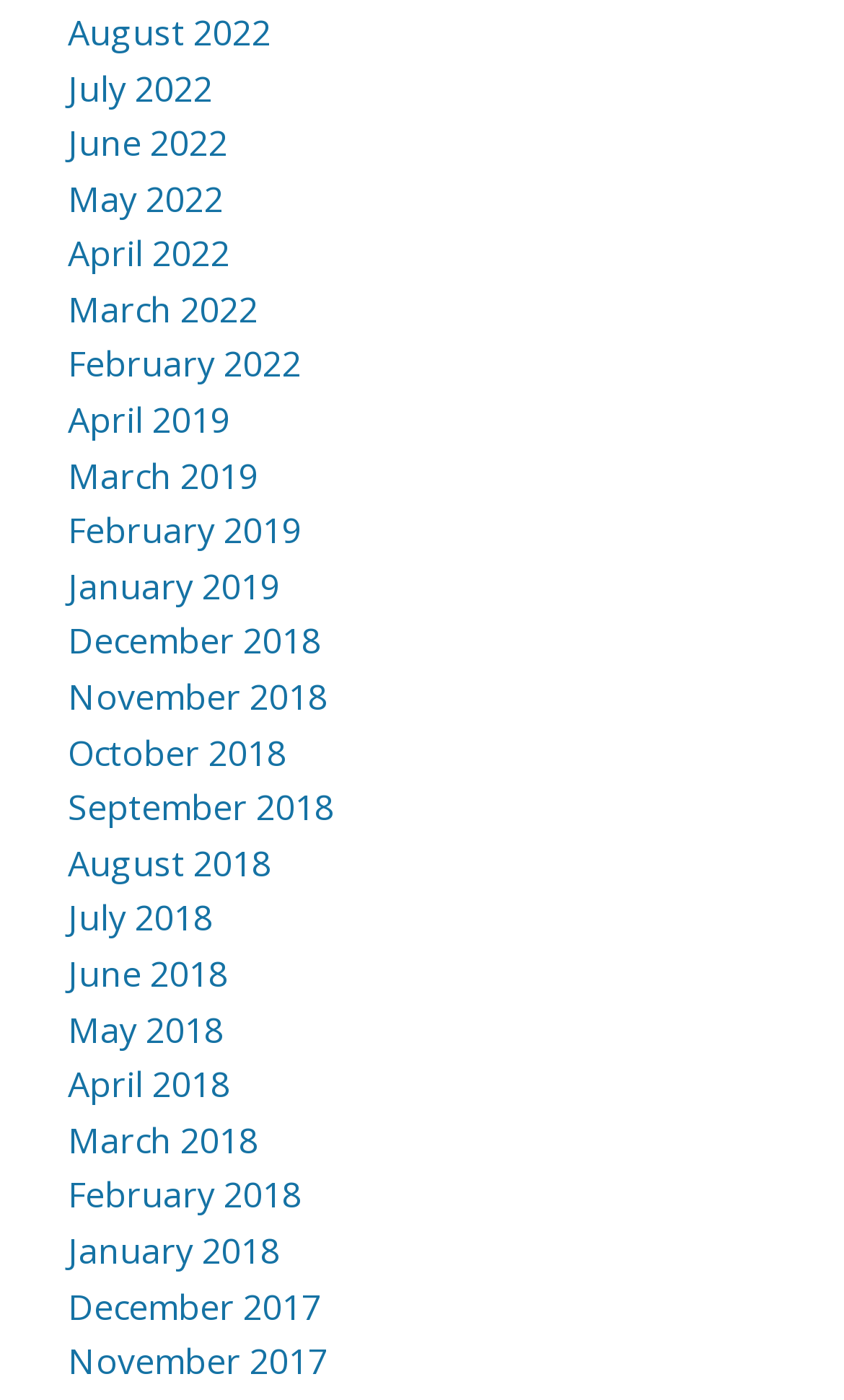Locate the bounding box coordinates of the element I should click to achieve the following instruction: "check February 2019".

[0.08, 0.362, 0.357, 0.396]